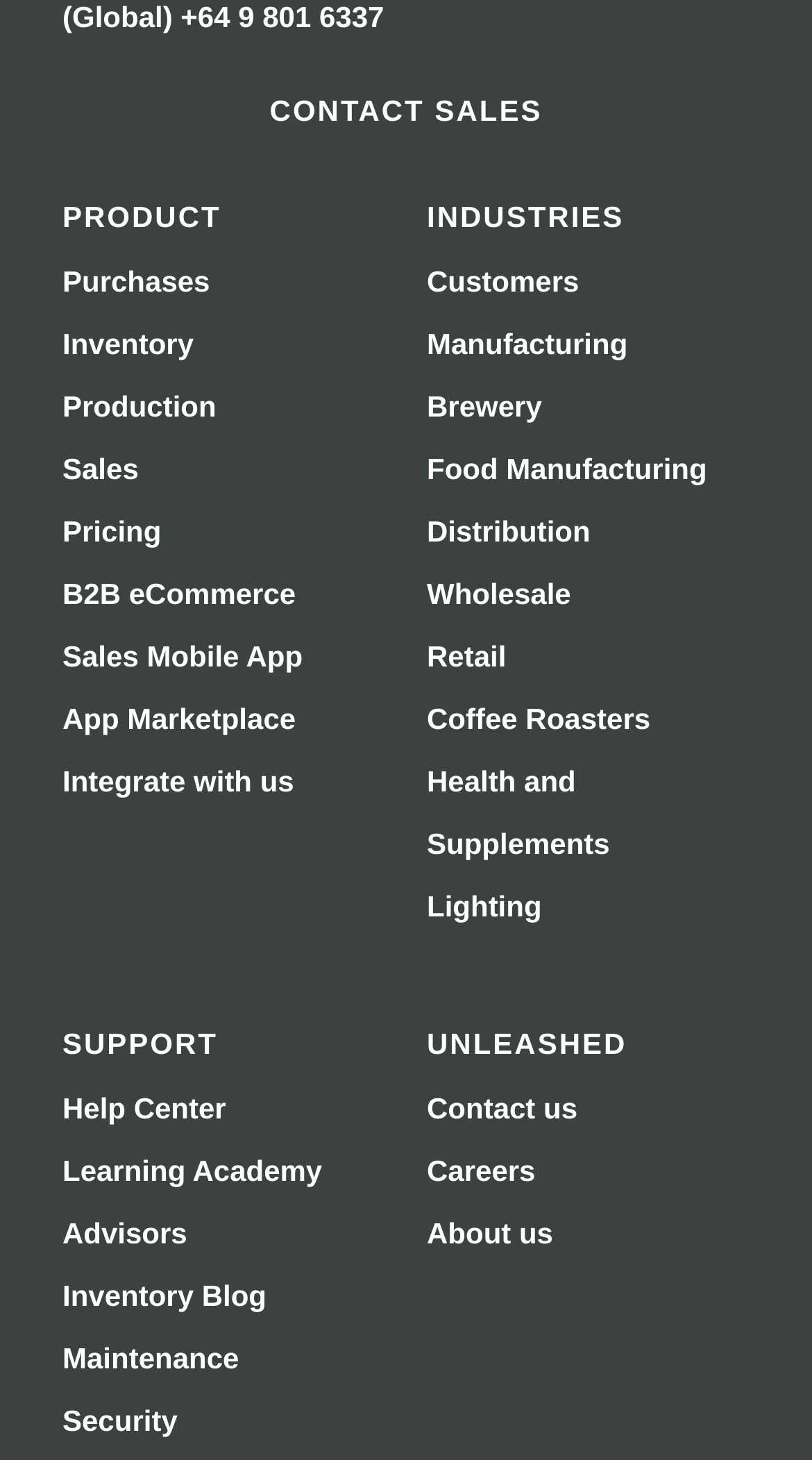Find the bounding box coordinates for the area you need to click to carry out the instruction: "Learn about brewery industry". The coordinates should be four float numbers between 0 and 1, indicated as [left, top, right, bottom].

[0.526, 0.267, 0.667, 0.29]